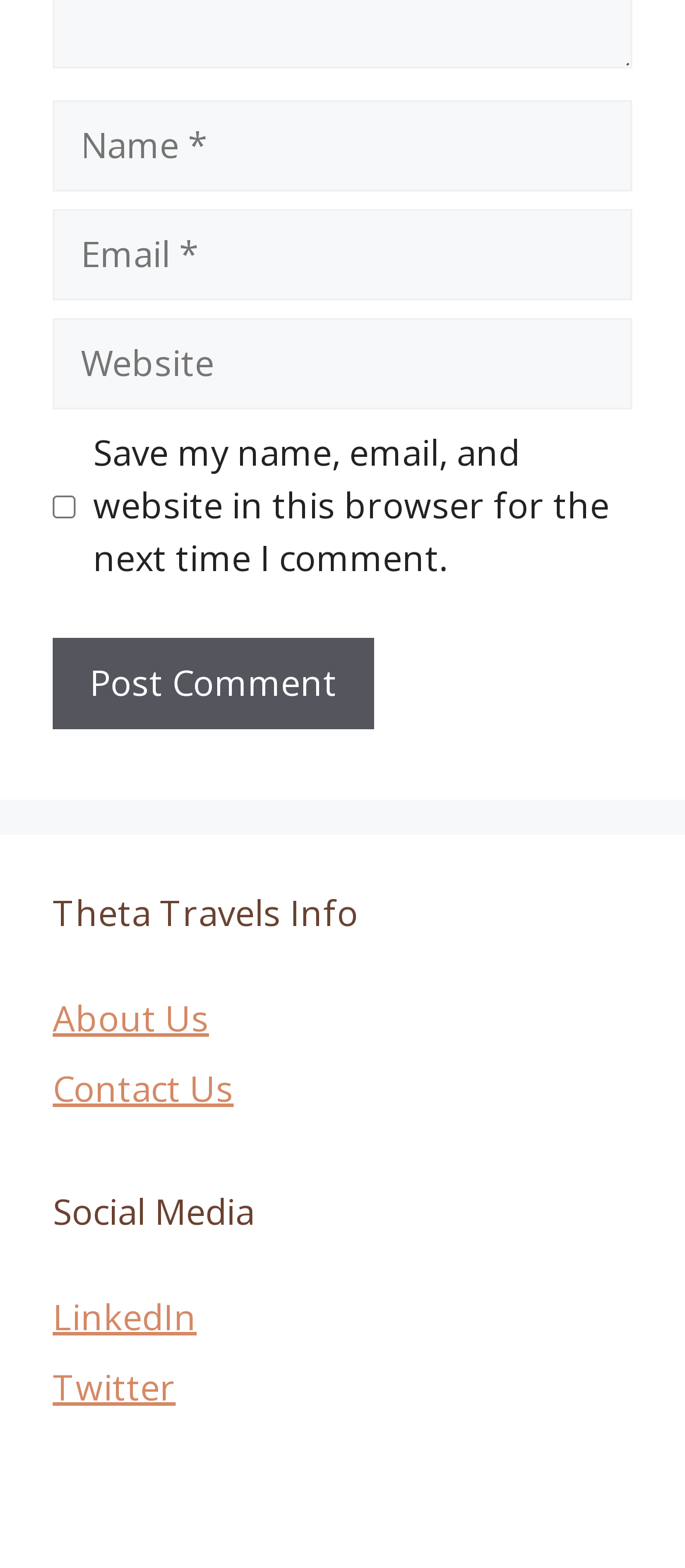Pinpoint the bounding box coordinates of the area that must be clicked to complete this instruction: "Check the save comment information checkbox".

[0.077, 0.316, 0.11, 0.33]